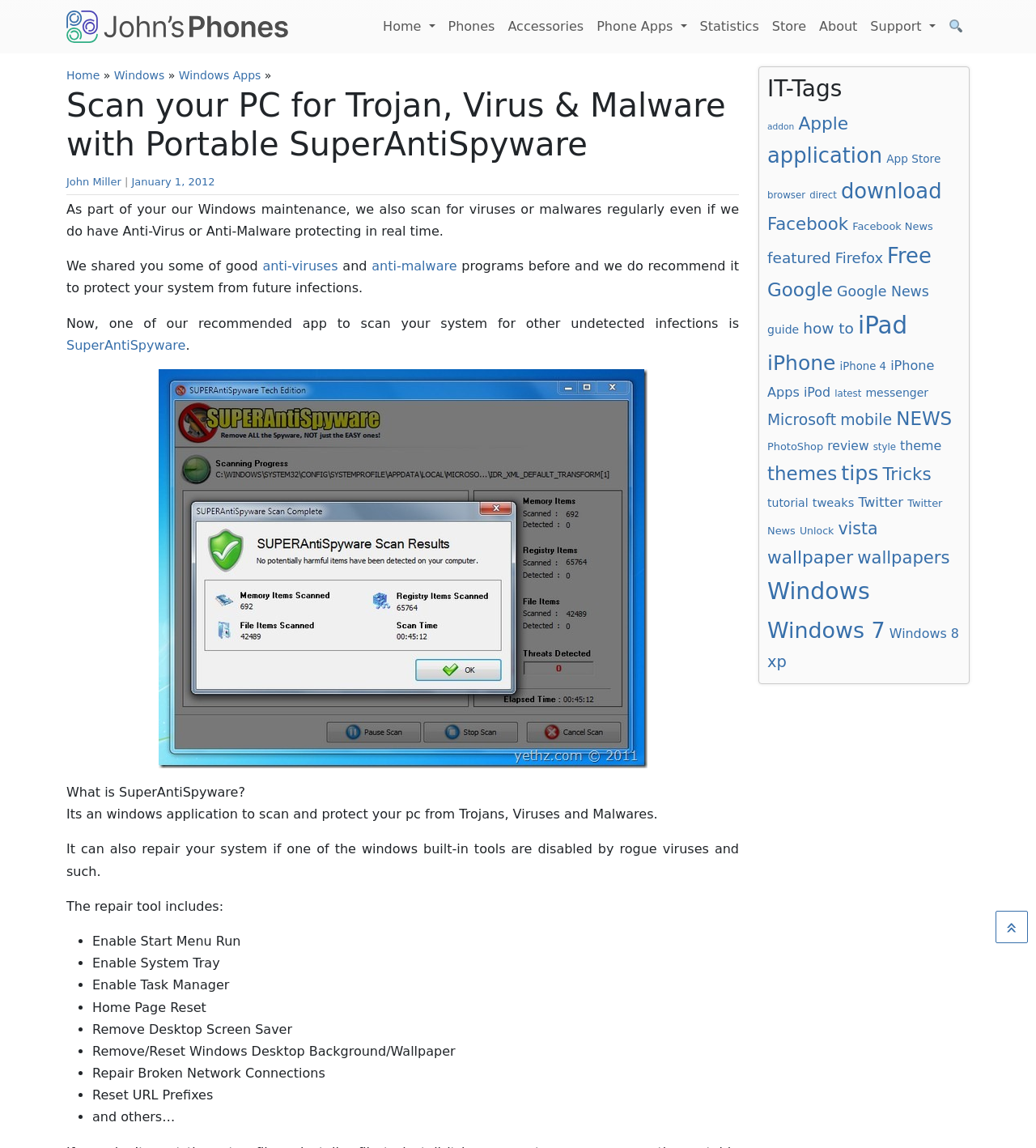Determine the title of the webpage and give its text content.

Scan your PC for Trojan, Virus & Malware with Portable SuperAntiSpyware